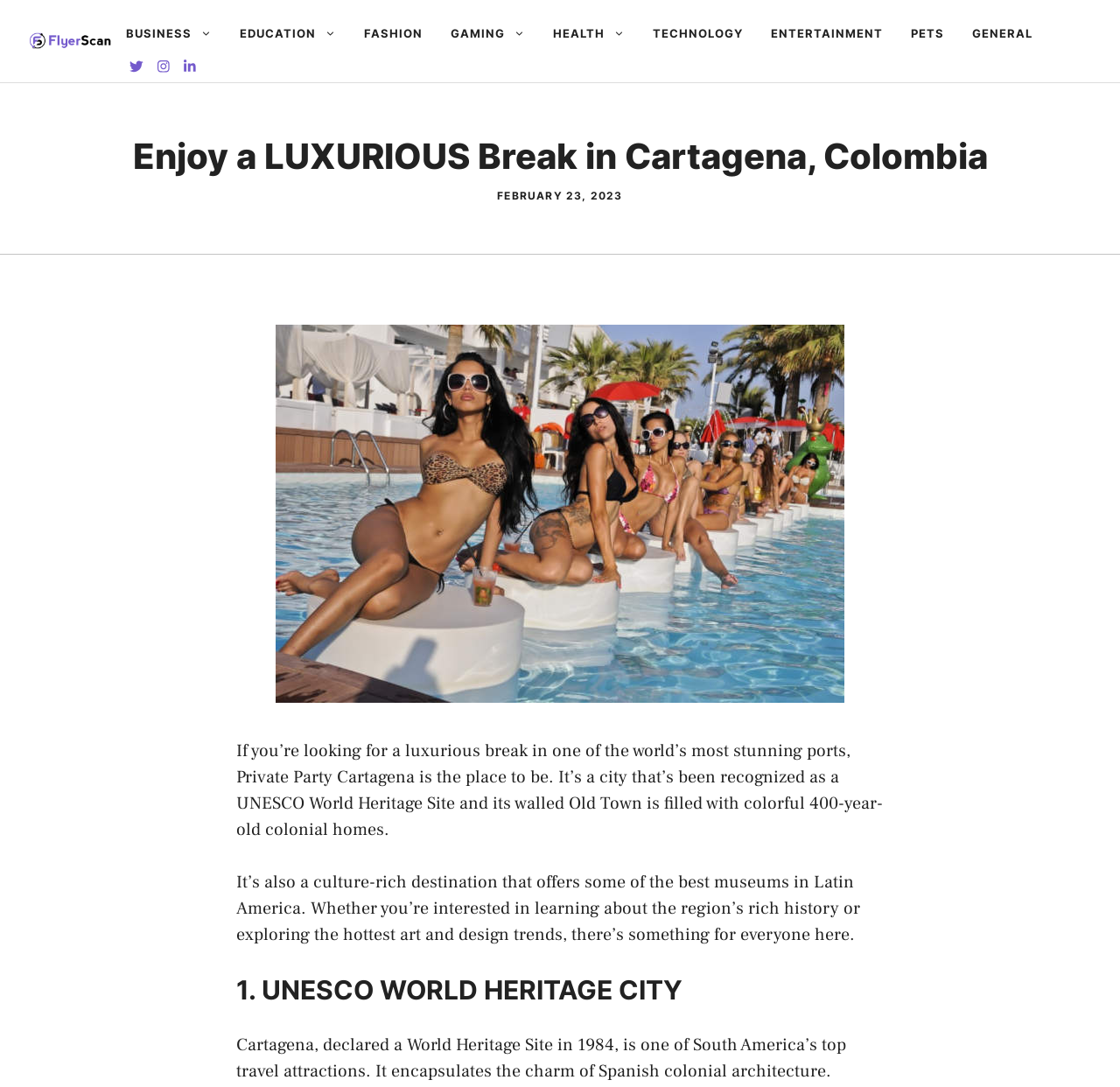Could you determine the bounding box coordinates of the clickable element to complete the instruction: "Click on Flyer Scan"? Provide the coordinates as four float numbers between 0 and 1, i.e., [left, top, right, bottom].

[0.025, 0.026, 0.1, 0.047]